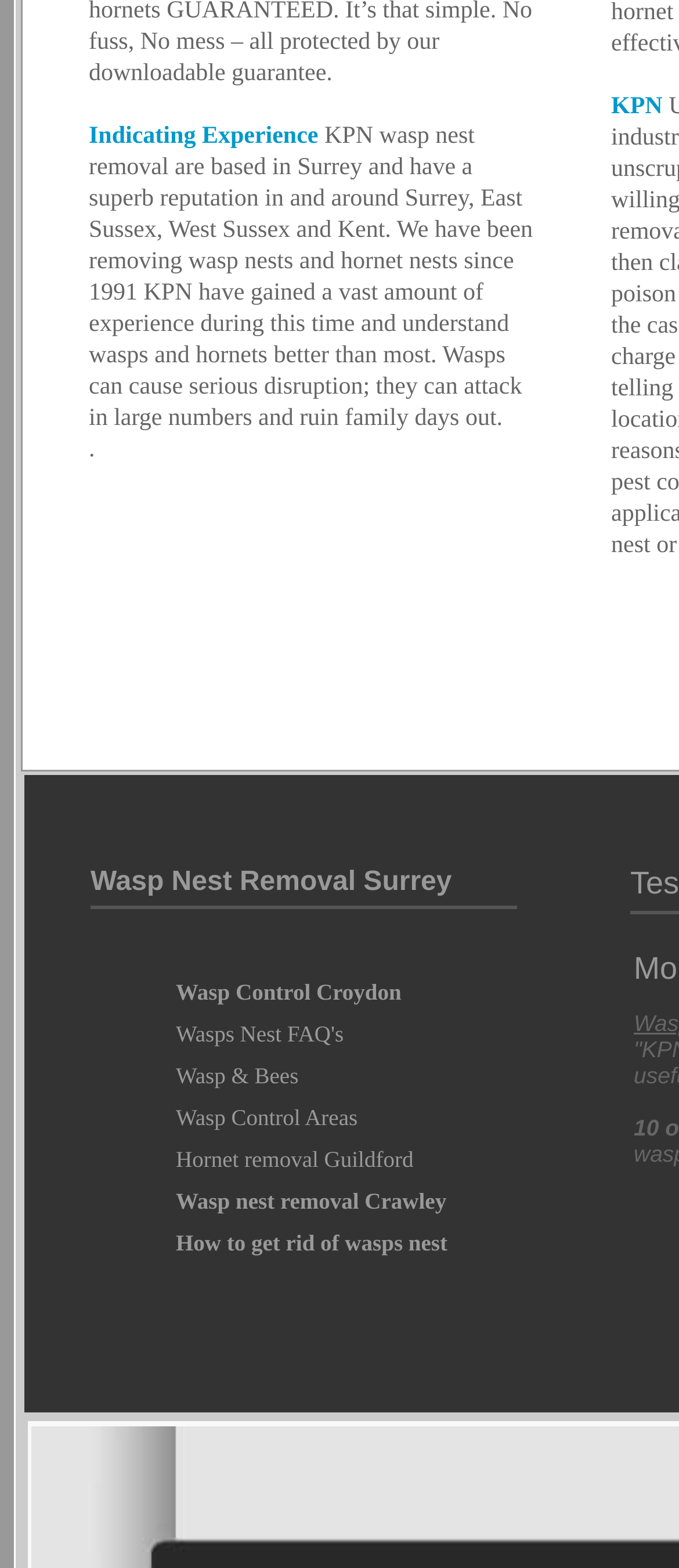What is the location of KPN wasp nest removal?
Carefully examine the image and provide a detailed answer to the question.

Based on the StaticText element with the text 'KPN wasp nest removal are based in Surrey and have a superb reputation in and around Surrey, East Sussex, West Sussex and Kent.', we can determine that the location of KPN wasp nest removal is Surrey.